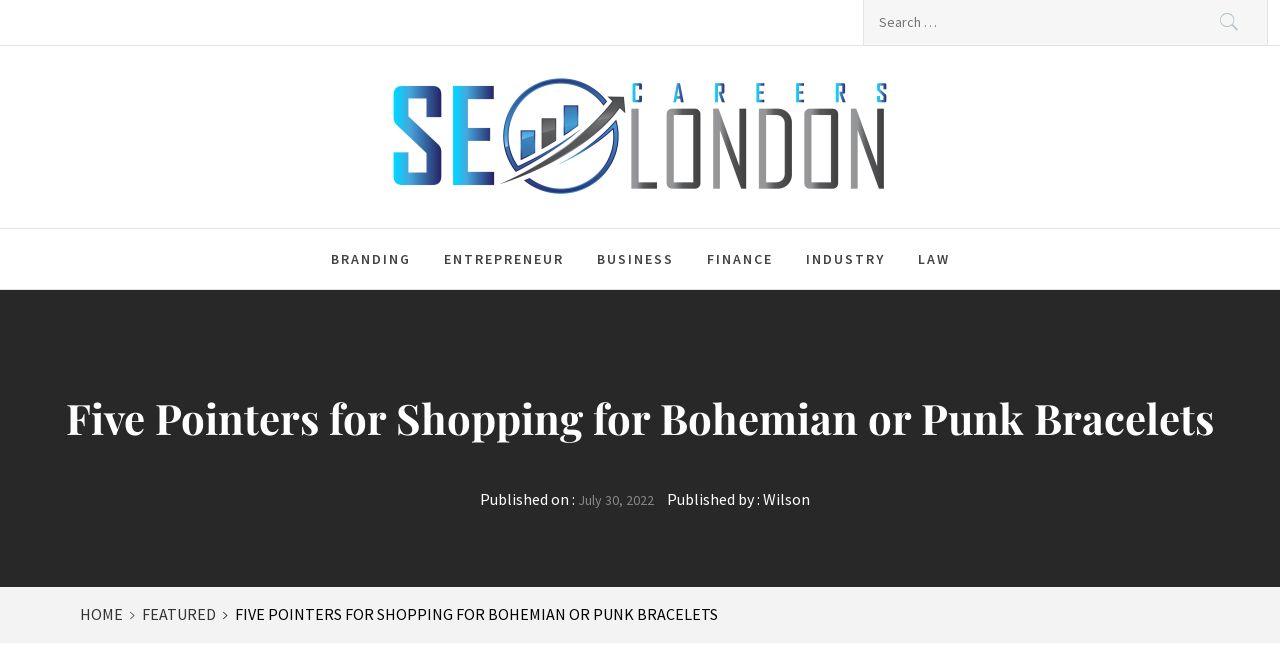Identify the bounding box coordinates for the region of the element that should be clicked to carry out the instruction: "Click on BRANDING". The bounding box coordinates should be four float numbers between 0 and 1, i.e., [left, top, right, bottom].

[0.246, 0.342, 0.332, 0.432]